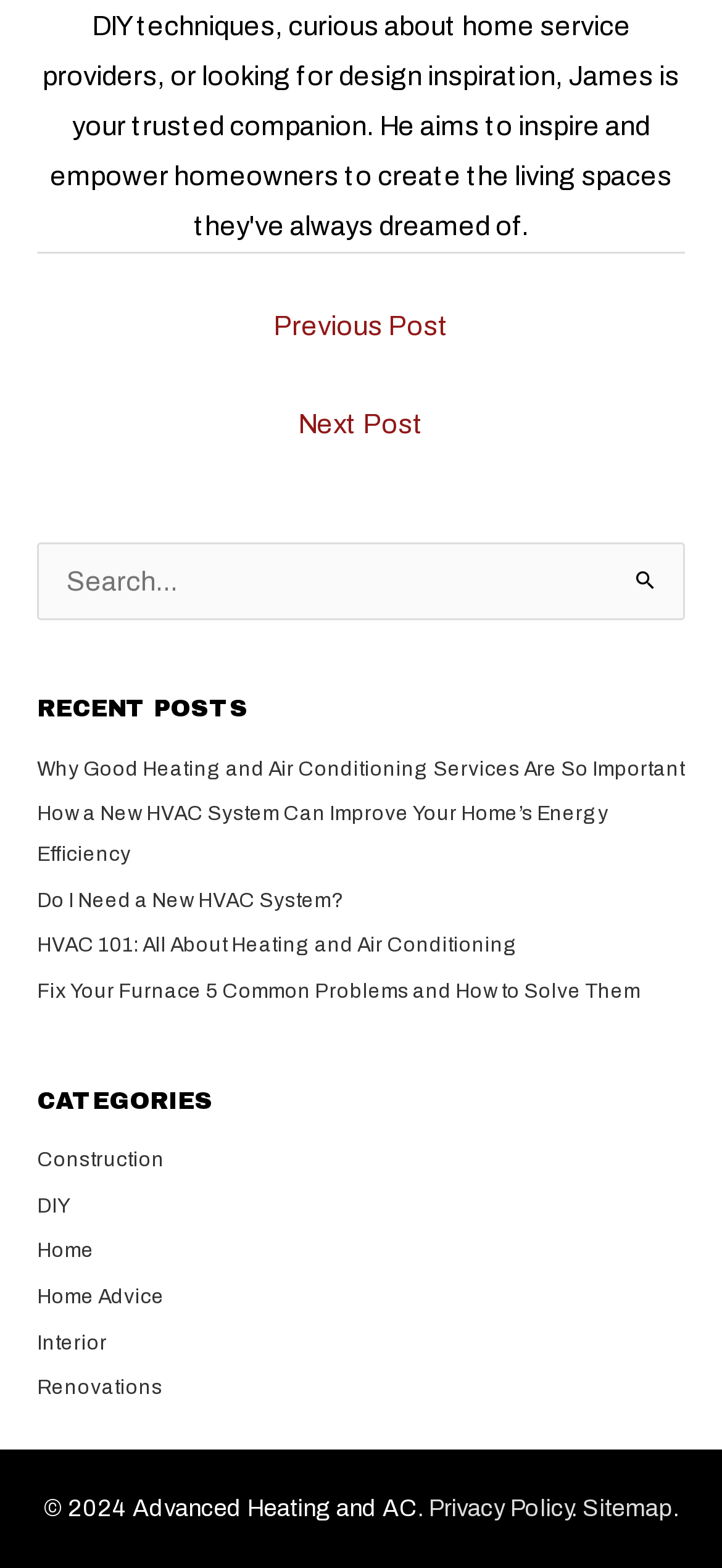Please find and report the bounding box coordinates of the element to click in order to perform the following action: "Go to previous post". The coordinates should be expressed as four float numbers between 0 and 1, in the format [left, top, right, bottom].

[0.074, 0.19, 0.926, 0.23]